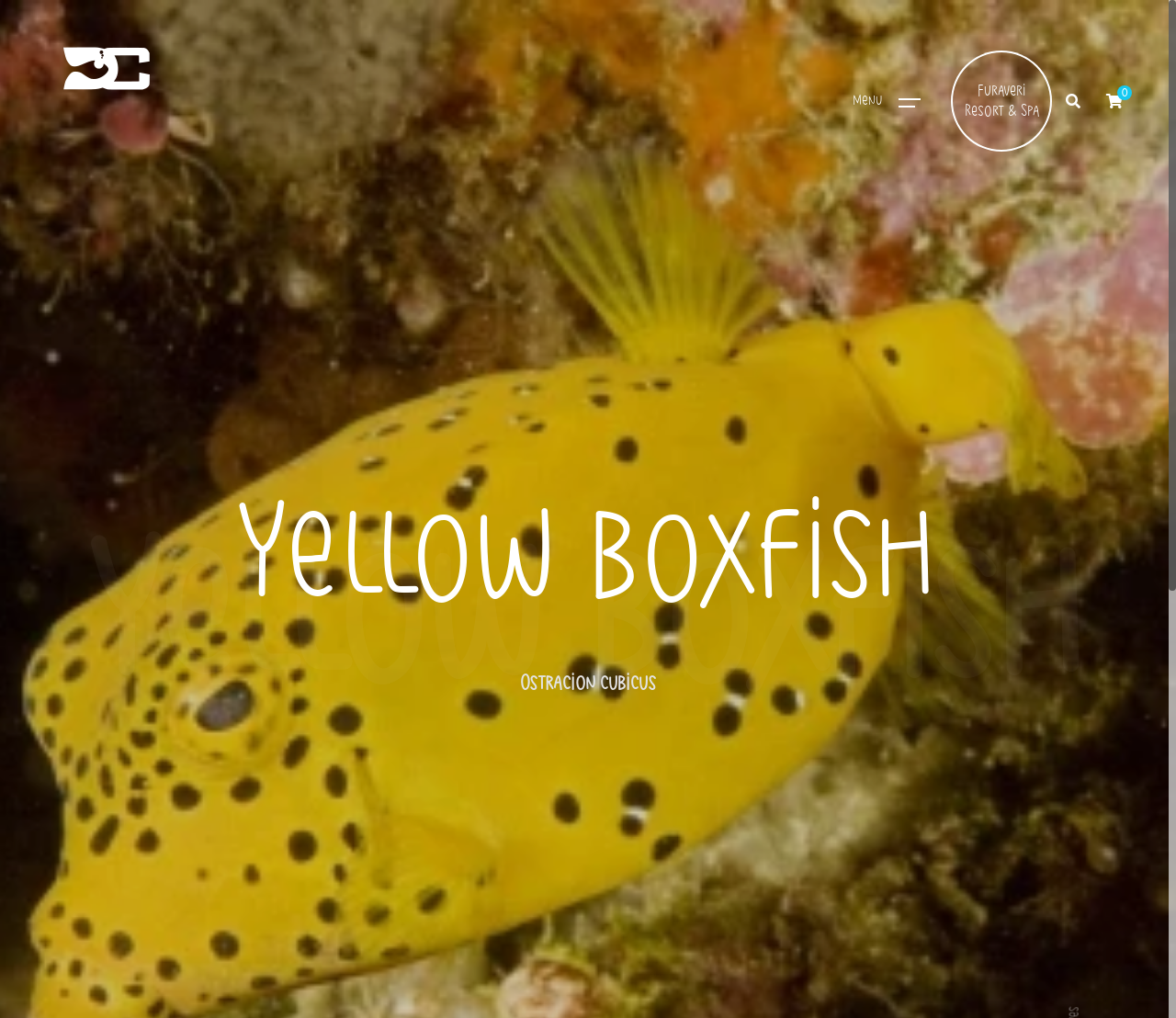Locate the bounding box for the described UI element: "Furaveri Resort & Spa". Ensure the coordinates are four float numbers between 0 and 1, formatted as [left, top, right, bottom].

[0.819, 0.05, 0.884, 0.149]